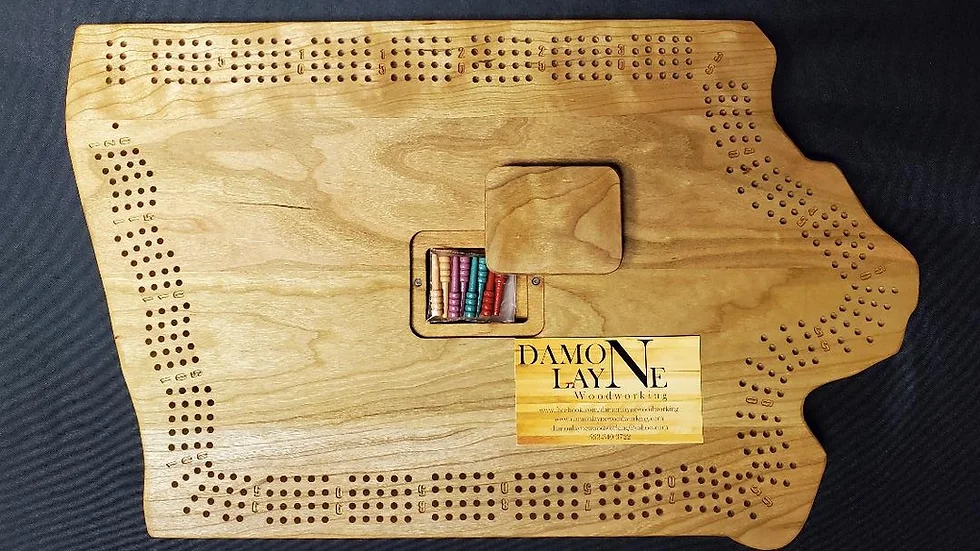Using the information in the image, give a detailed answer to the following question: What is the name of the artisan who crafted the board?

The caption states that a label on the surface of the board reads 'Damon Layne Woodworking', which indicates that Damon Layne is the artisan responsible for crafting the board.